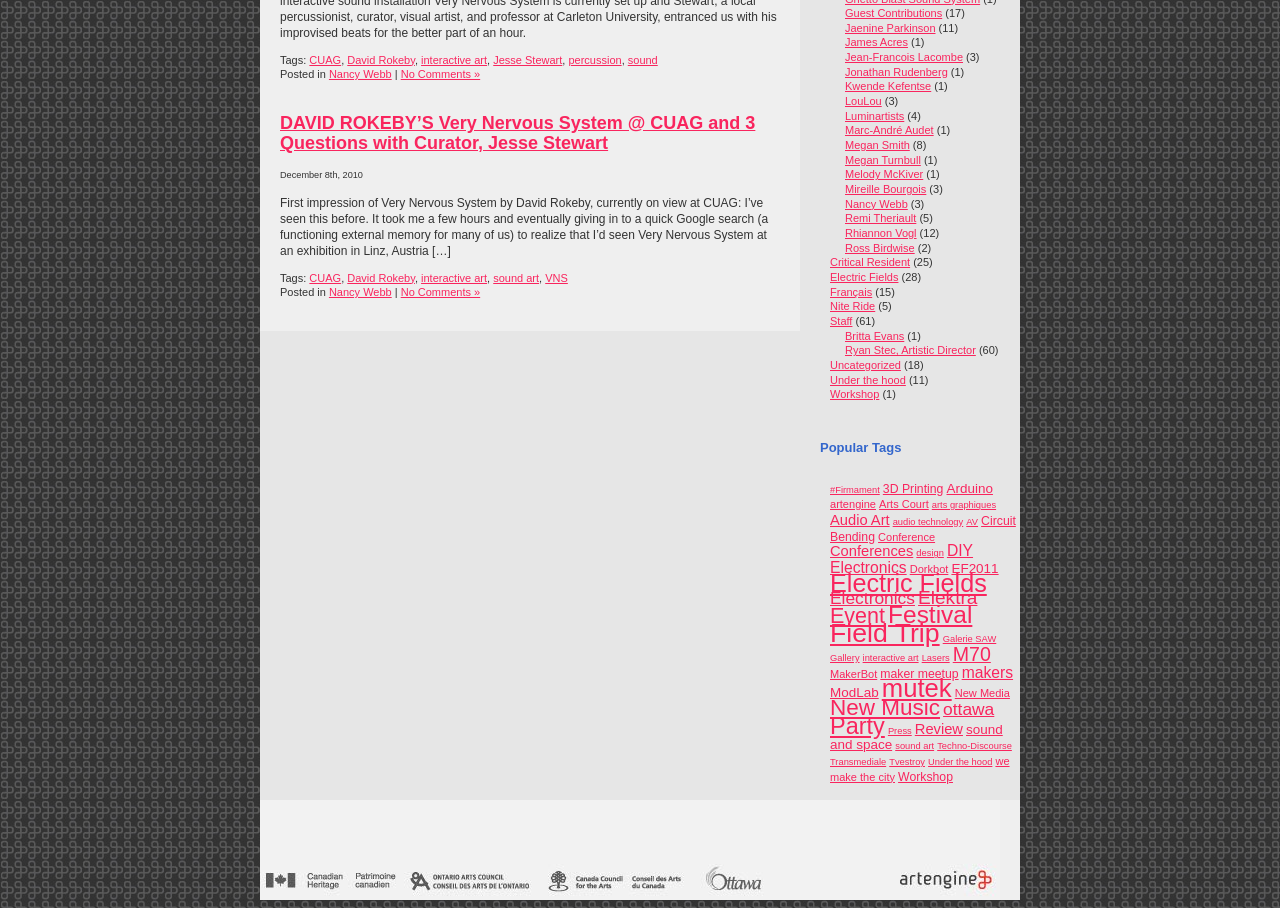Find the UI element described as: "interactive art" and predict its bounding box coordinates. Ensure the coordinates are four float numbers between 0 and 1, [left, top, right, bottom].

[0.329, 0.299, 0.381, 0.312]